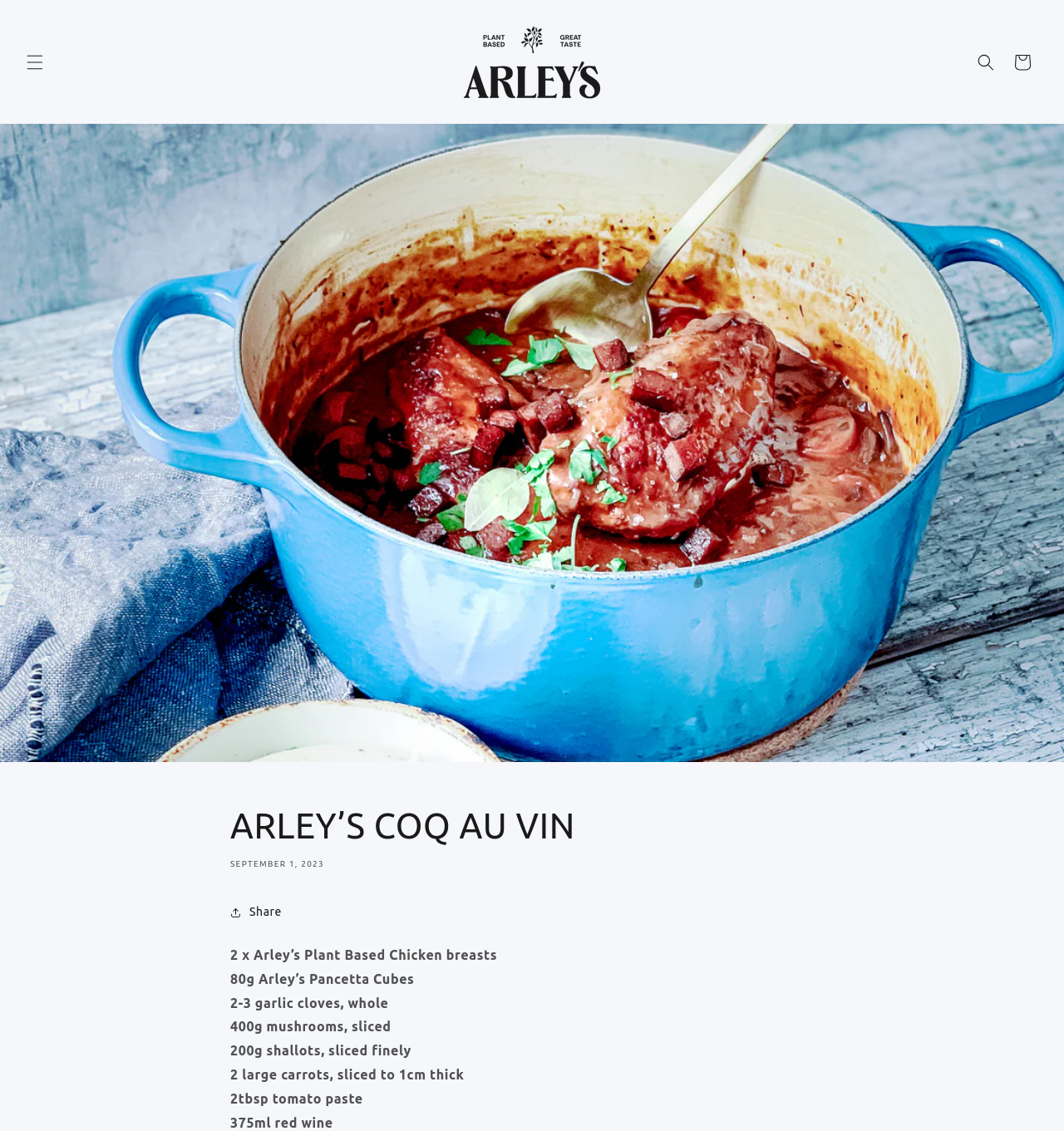Identify and generate the primary title of the webpage.

ARLEY’S COQ AU VIN